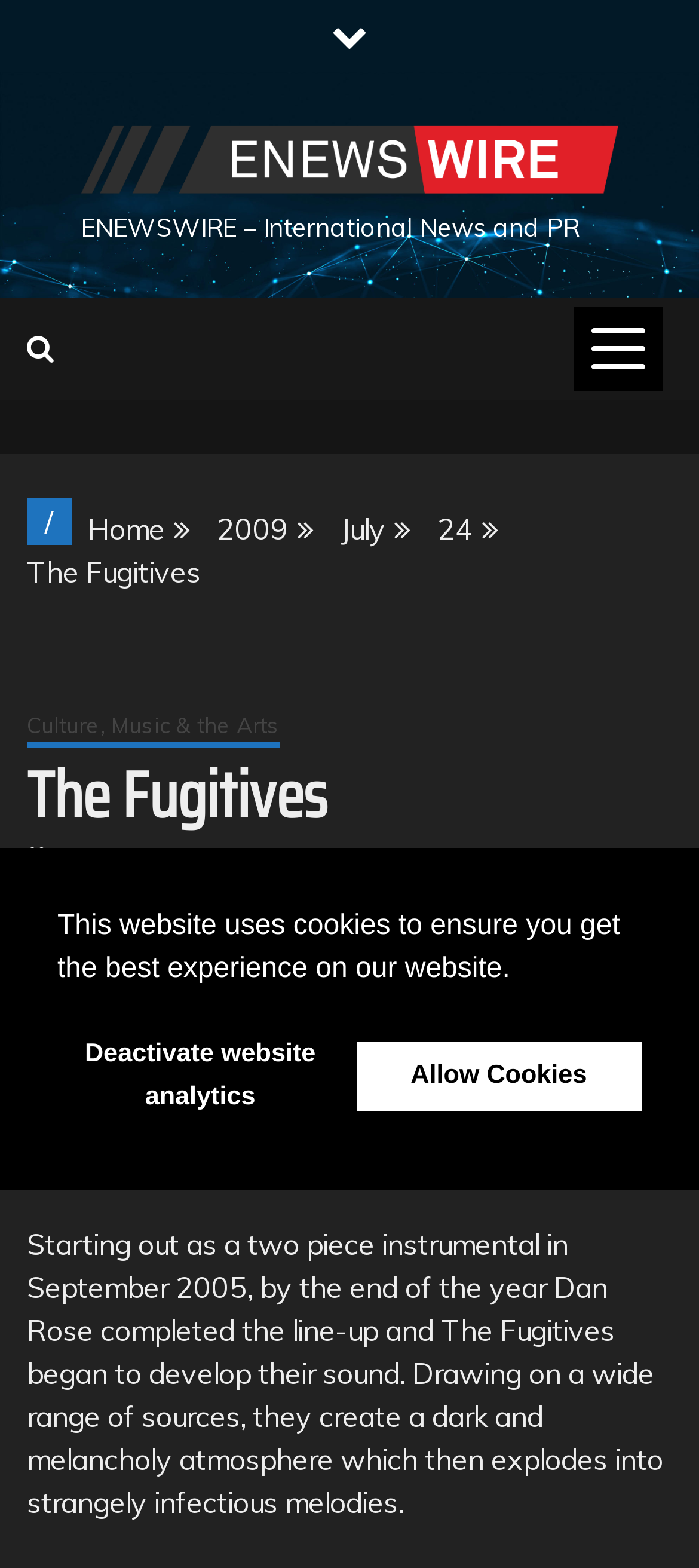Identify the bounding box coordinates for the element you need to click to achieve the following task: "Click the eNewsWire logo". Provide the bounding box coordinates as four float numbers between 0 and 1, in the form [left, top, right, bottom].

[0.115, 0.08, 0.885, 0.131]